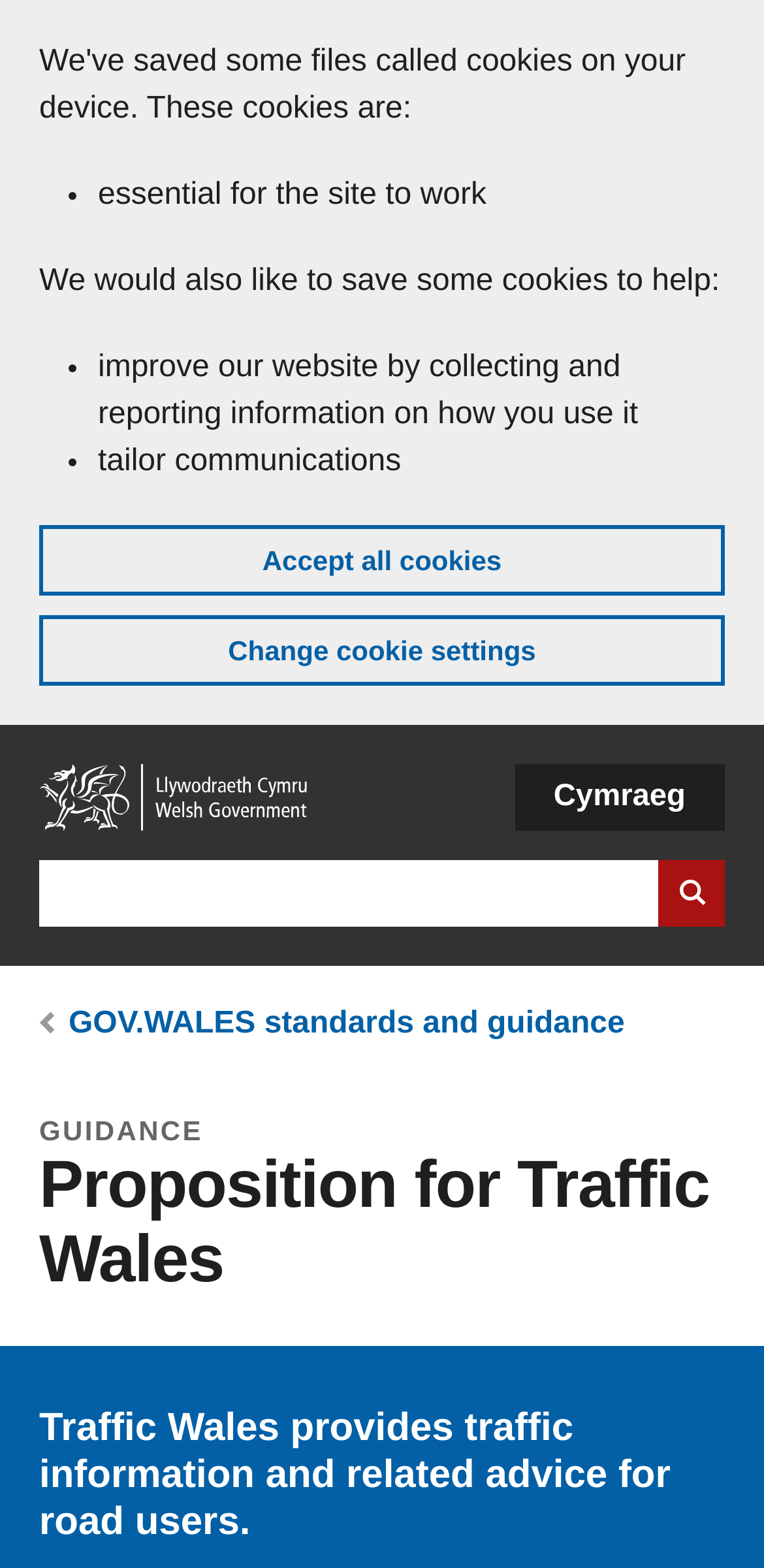Answer the following query concisely with a single word or phrase:
What can users do on the website?

Search